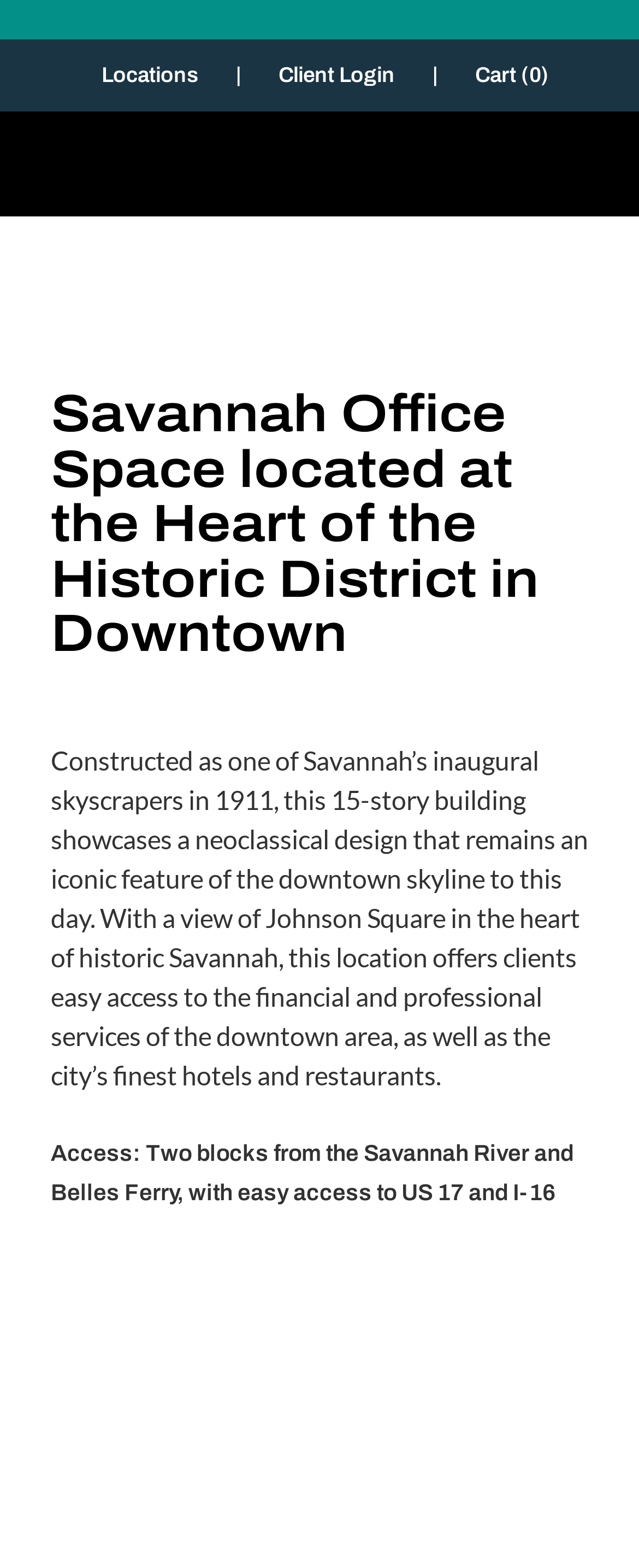Based on what you see in the screenshot, provide a thorough answer to this question: What is the height of the building?

The StaticText element mentions that the building was 'Constructed as one of Savannah’s inaugural skyscrapers in 1911, this 15-story building', which indicates that the height of the building is 15 stories.